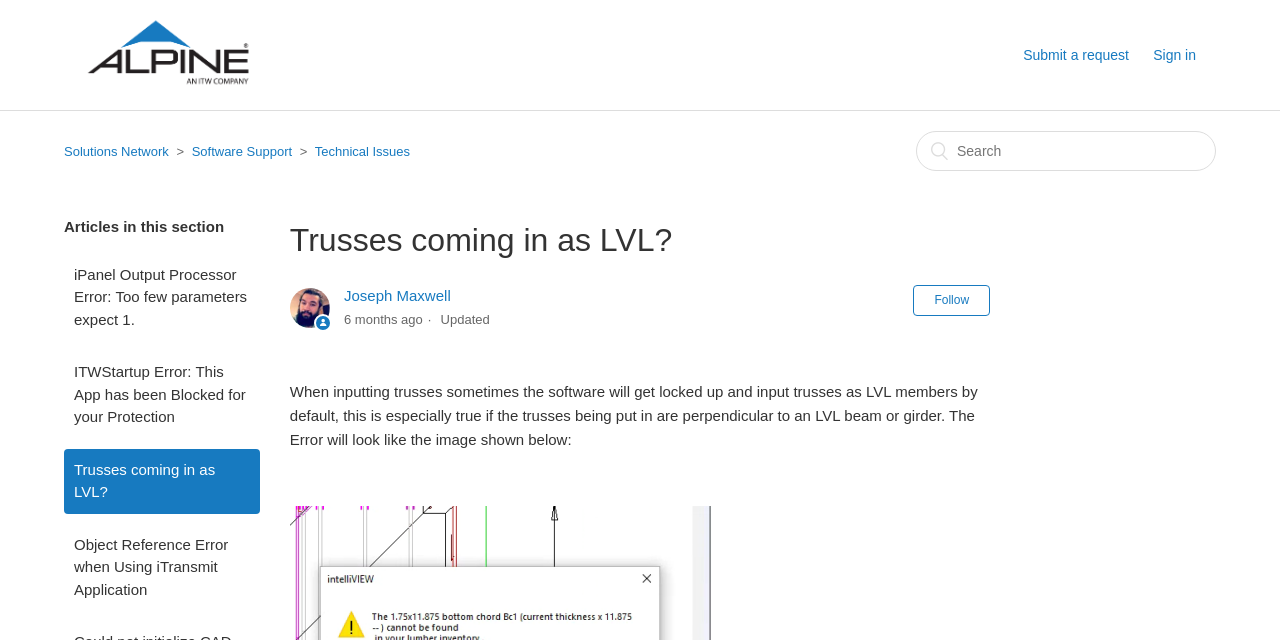Locate the bounding box coordinates of the clickable area to execute the instruction: "Click the 'Sign in' button". Provide the coordinates as four float numbers between 0 and 1, represented as [left, top, right, bottom].

[0.901, 0.06, 0.95, 0.112]